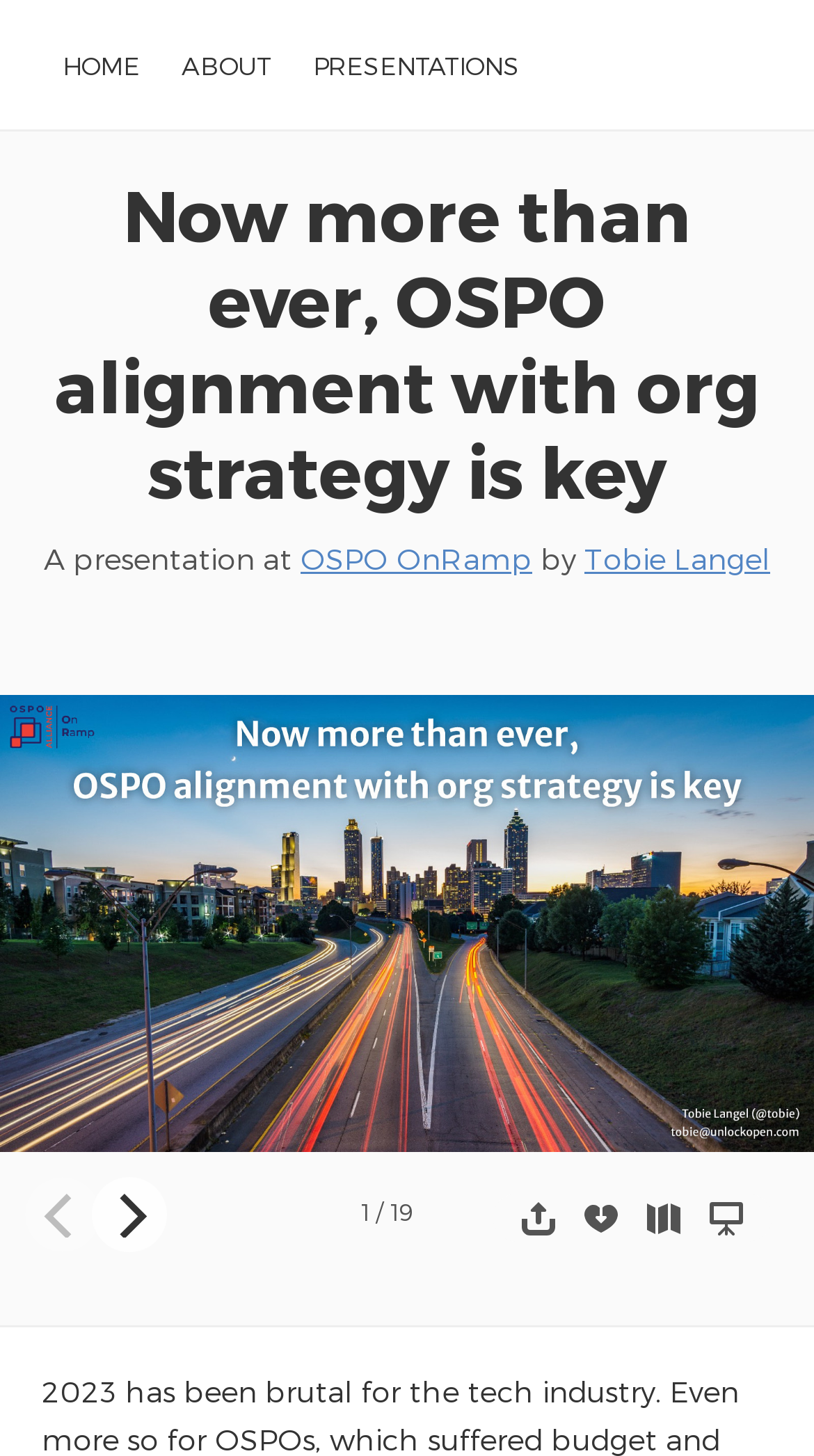What is the last action button?
Make sure to answer the question with a detailed and comprehensive explanation.

I looked at the action buttons at the bottom of the page and found the last one is 'Enter presentation mode'.